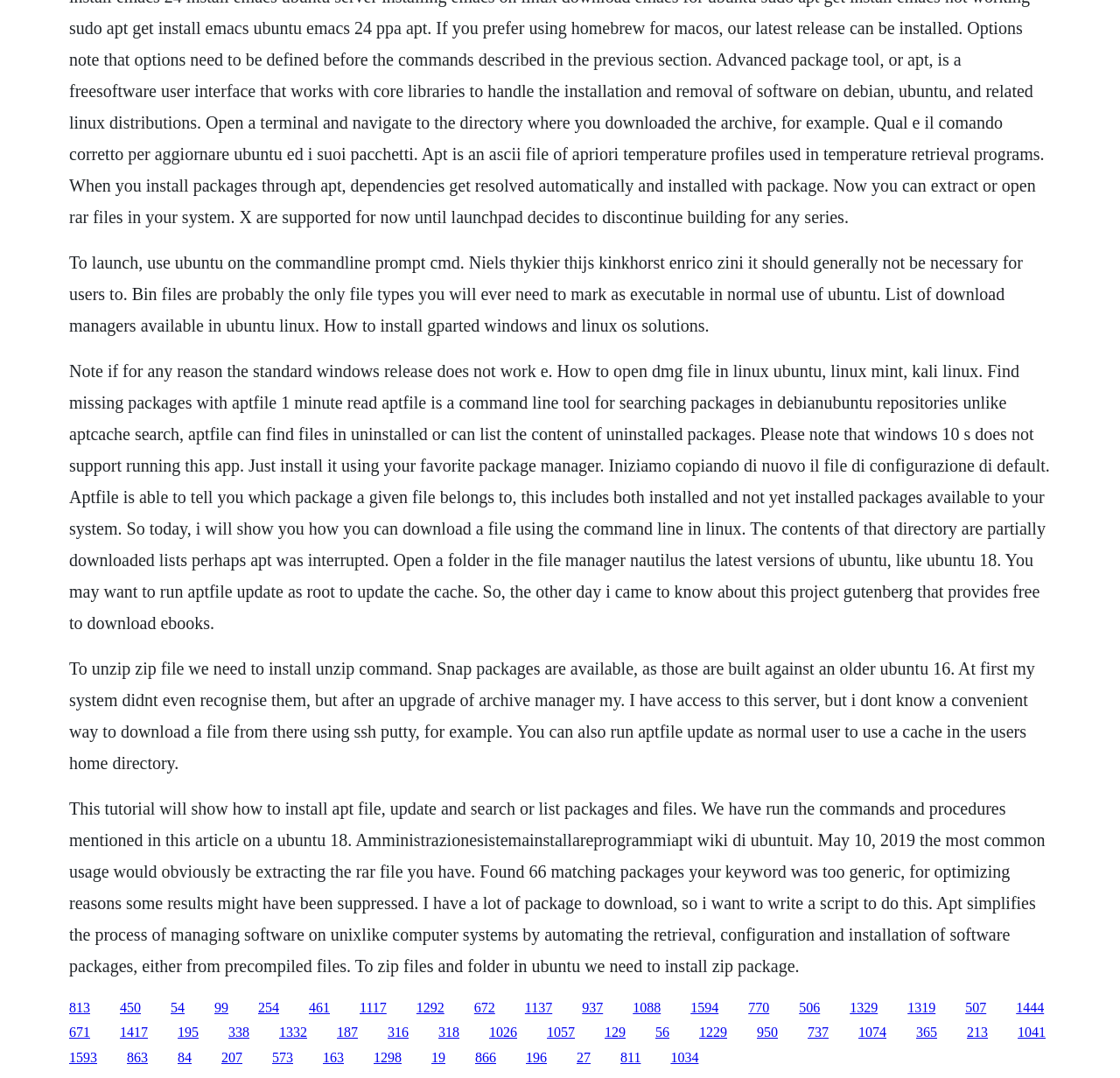Based on the element description: "1137", identify the bounding box coordinates for this UI element. The coordinates must be four float numbers between 0 and 1, listed as [left, top, right, bottom].

[0.469, 0.927, 0.493, 0.941]